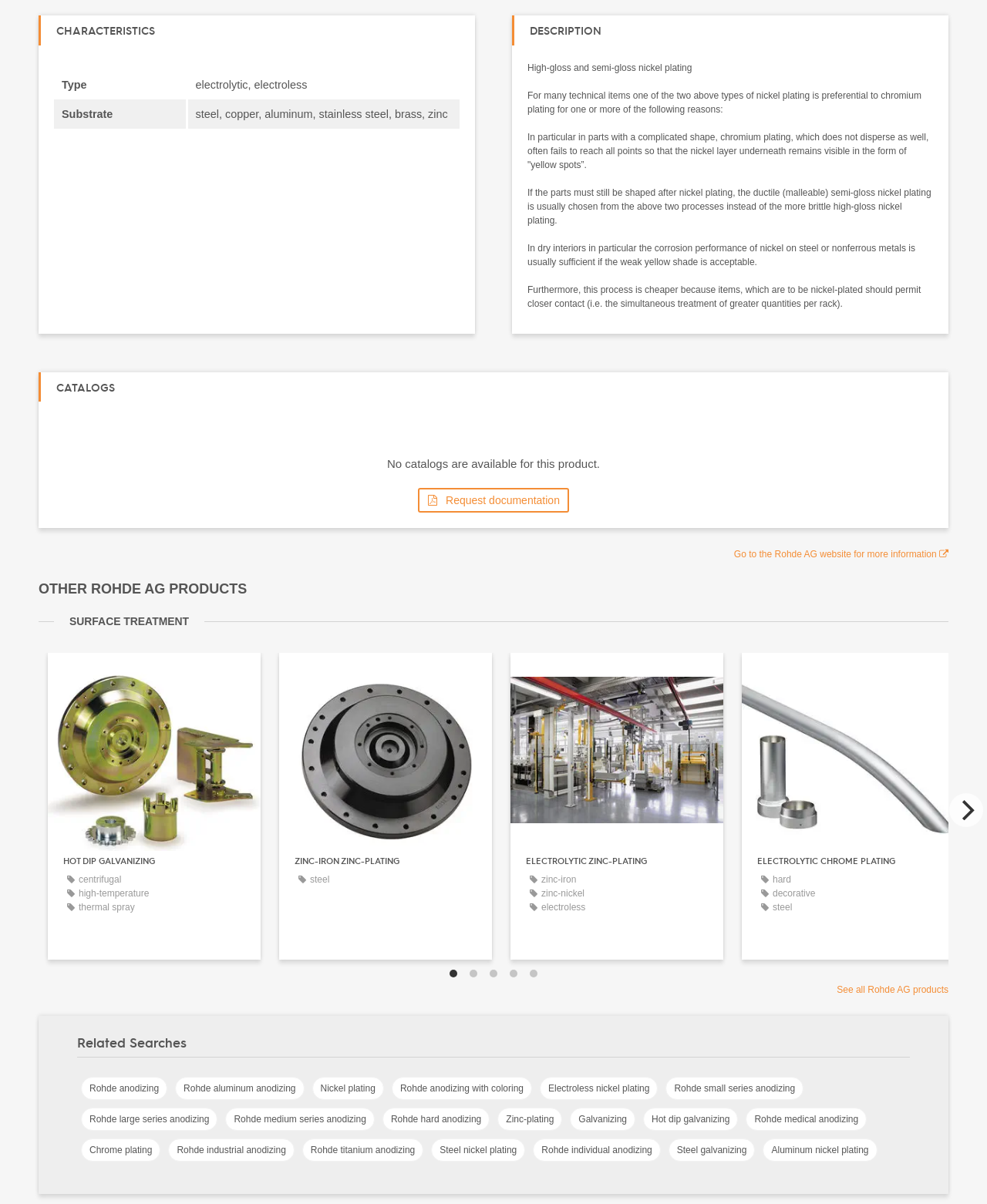Locate the bounding box coordinates of the clickable area to execute the instruction: "Go to the Rohde AG website for more information". Provide the coordinates as four float numbers between 0 and 1, represented as [left, top, right, bottom].

[0.744, 0.456, 0.961, 0.465]